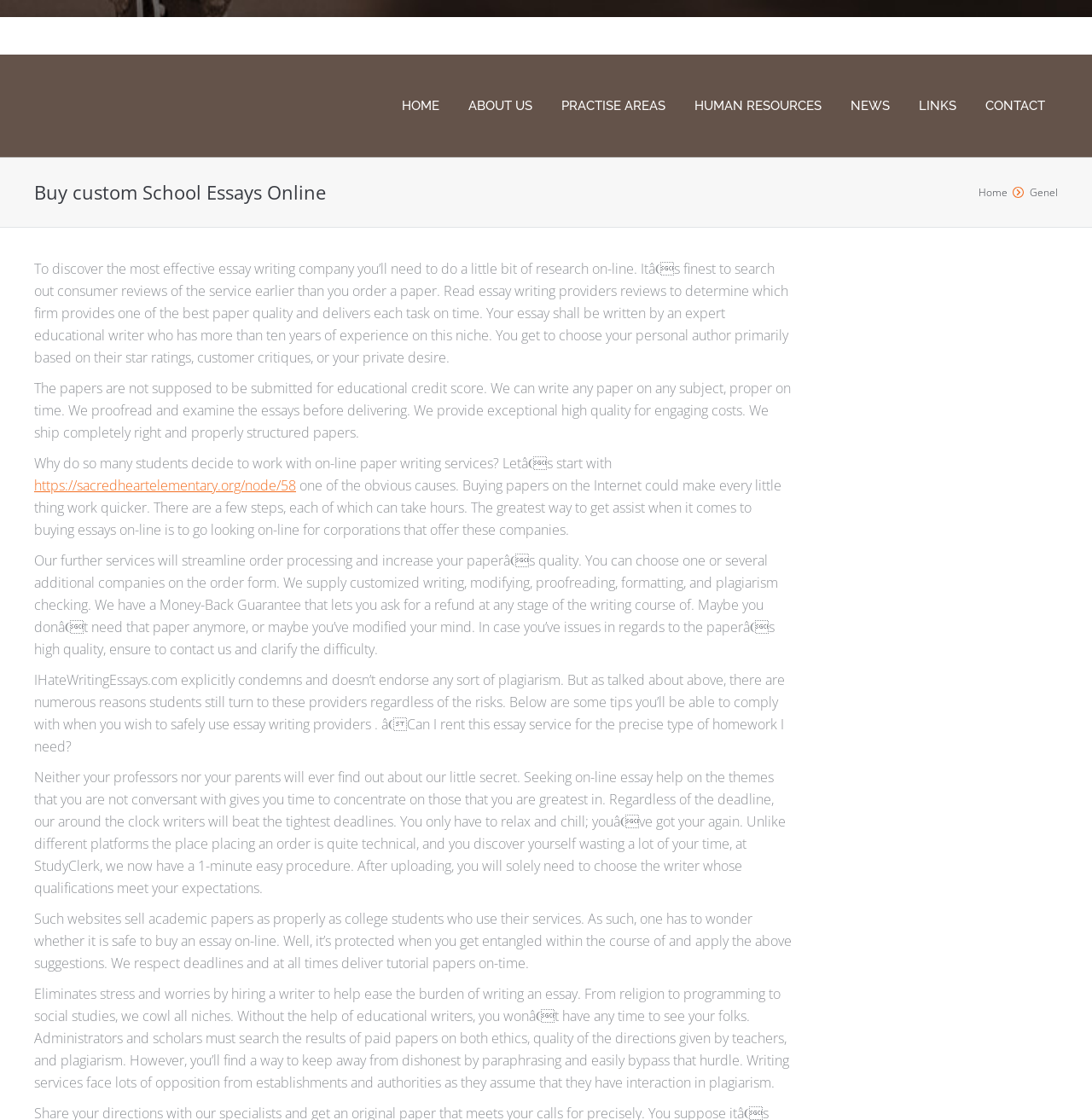Please specify the bounding box coordinates of the clickable region necessary for completing the following instruction: "Click on the CONTACT link". The coordinates must consist of four float numbers between 0 and 1, i.e., [left, top, right, bottom].

[0.893, 0.08, 0.966, 0.109]